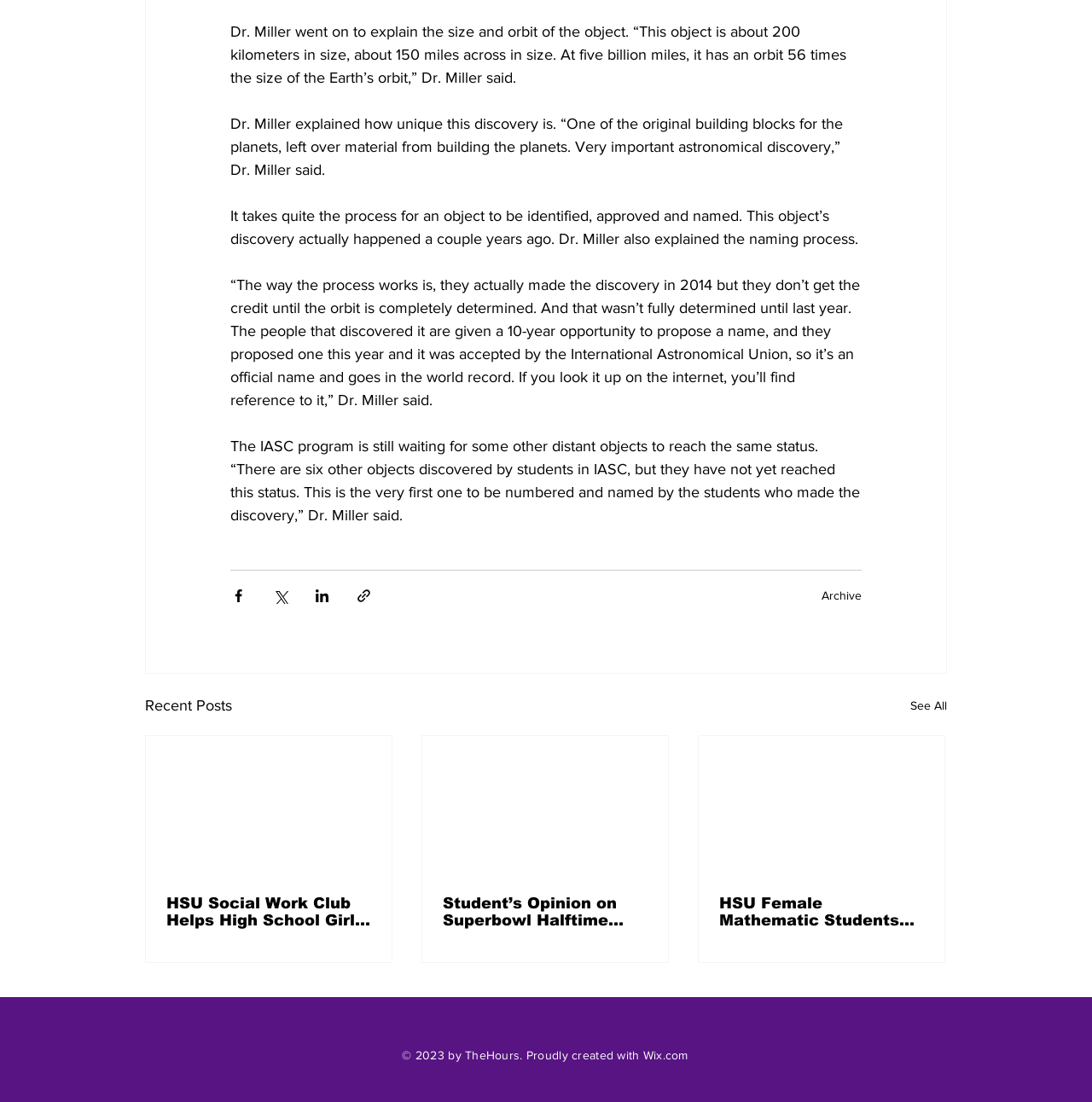What is the name of the website's creator?
From the screenshot, provide a brief answer in one word or phrase.

TheHours